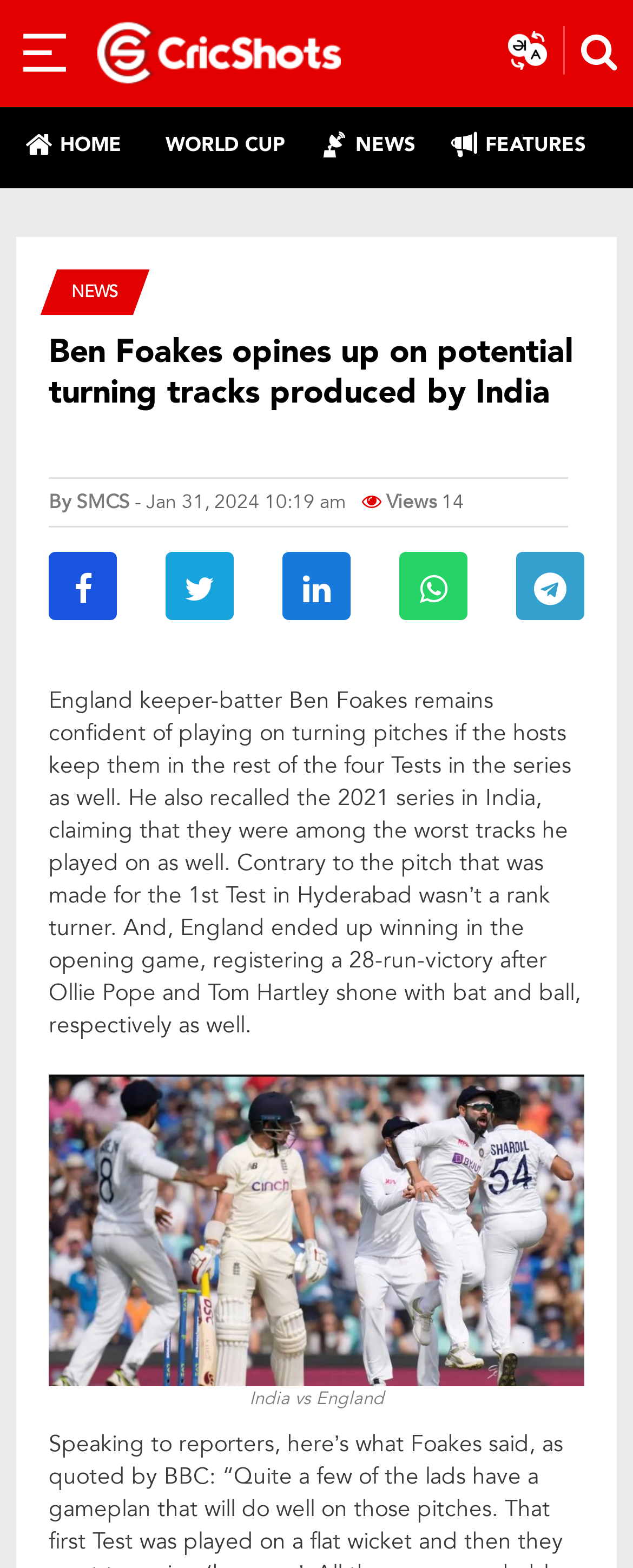Determine the coordinates of the bounding box that should be clicked to complete the instruction: "Click on the Facebook share button". The coordinates should be represented by four float numbers between 0 and 1: [left, top, right, bottom].

[0.815, 0.352, 0.923, 0.396]